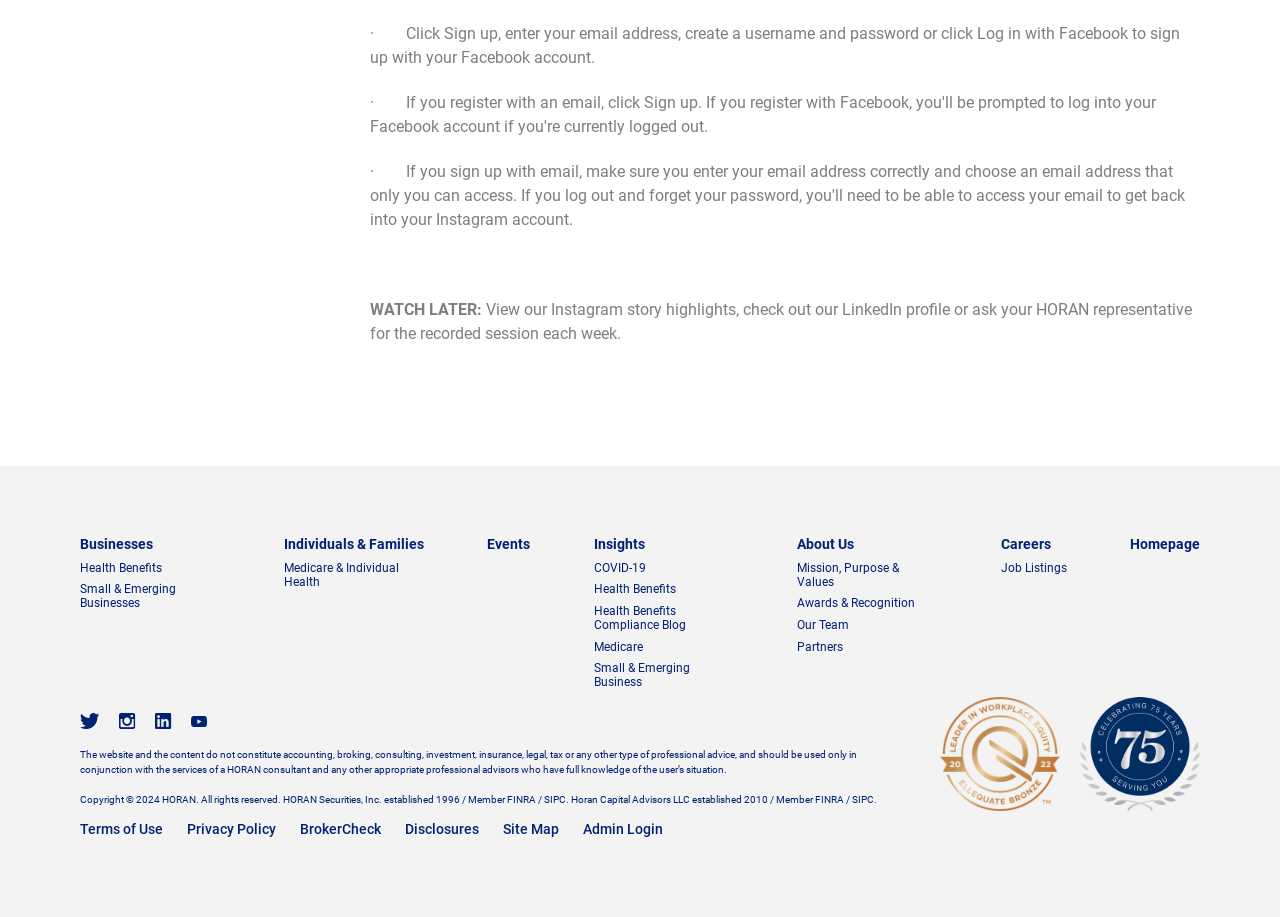Please specify the bounding box coordinates of the area that should be clicked to accomplish the following instruction: "Click on Businesses". The coordinates should consist of four float numbers between 0 and 1, i.e., [left, top, right, bottom].

[0.062, 0.584, 0.12, 0.602]